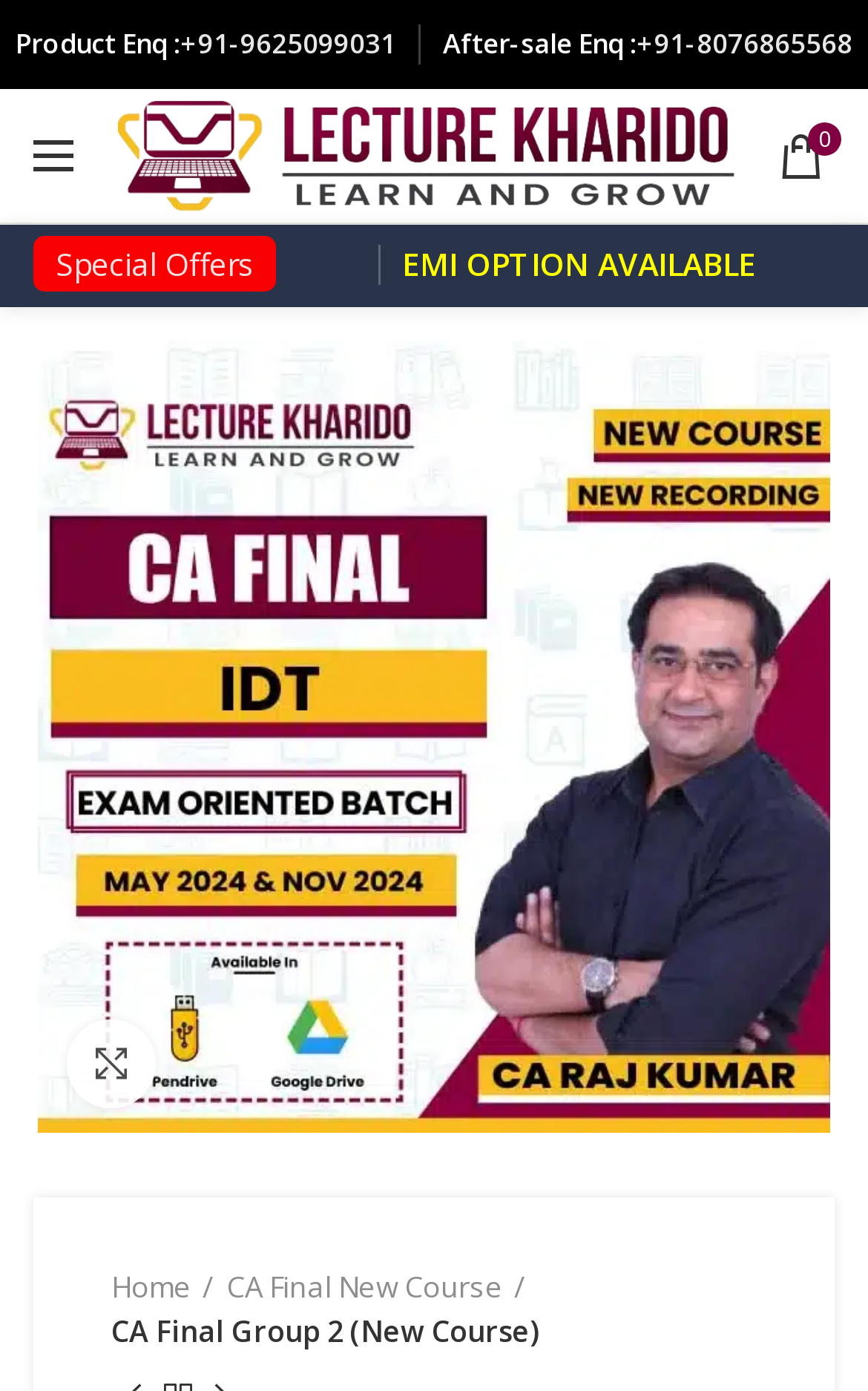Determine and generate the text content of the webpage's headline.

CA Final IDT By CA Rajkumar- Exam Oriented Batch – For May 2024 & Nov 2024